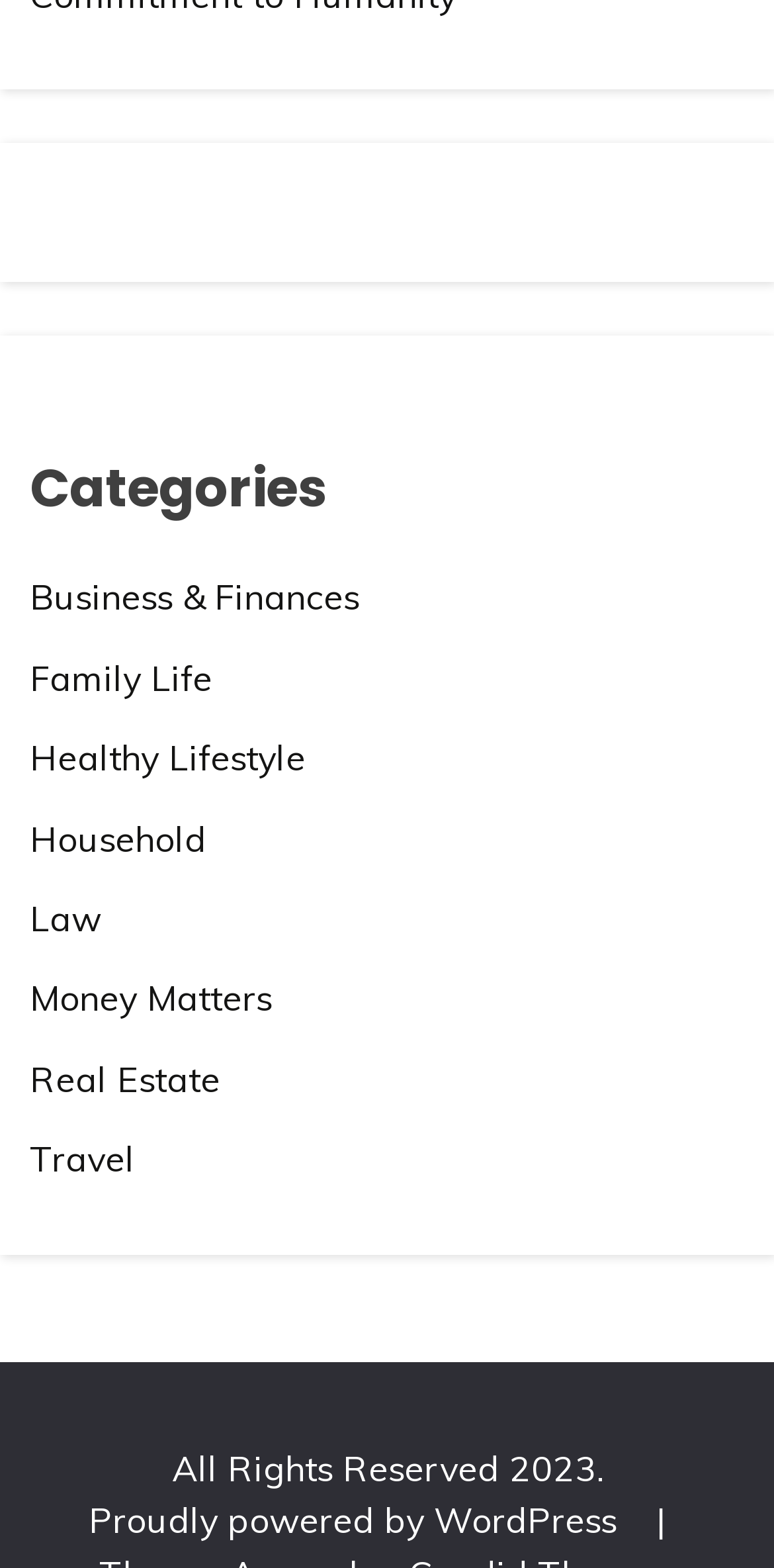Please identify the coordinates of the bounding box that should be clicked to fulfill this instruction: "Click on Business & Finances".

[0.038, 0.366, 0.464, 0.394]